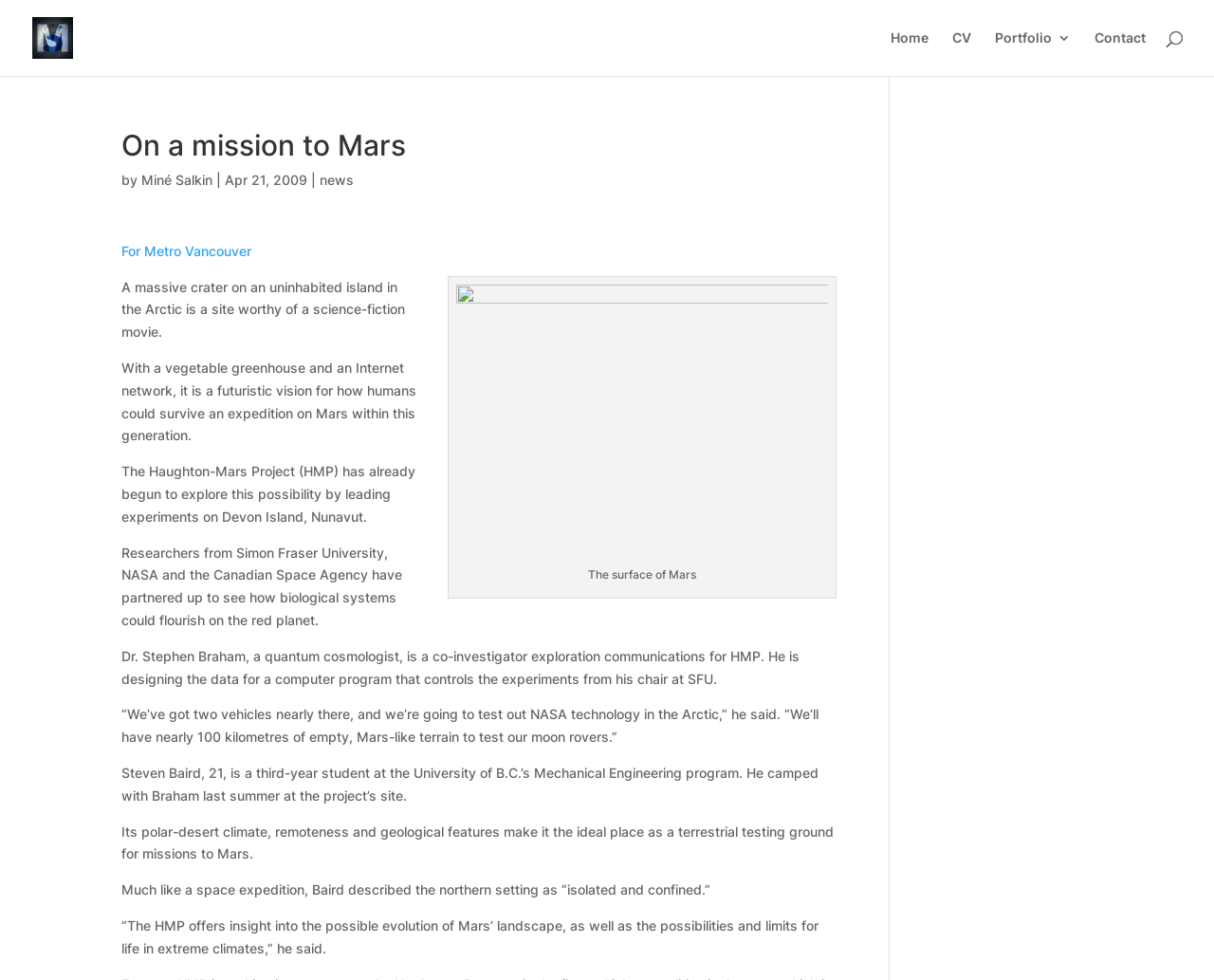Please locate the bounding box coordinates of the element that needs to be clicked to achieve the following instruction: "Contact the author". The coordinates should be four float numbers between 0 and 1, i.e., [left, top, right, bottom].

[0.902, 0.032, 0.944, 0.077]